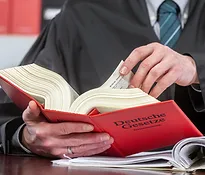What is the purpose of the paper or bookmark?
Based on the visual details in the image, please answer the question thoroughly.

The individual's right hand appears to be placing a piece of paper or a bookmark within the pages of the book, suggesting that they are marking a specific page or section for future reference.